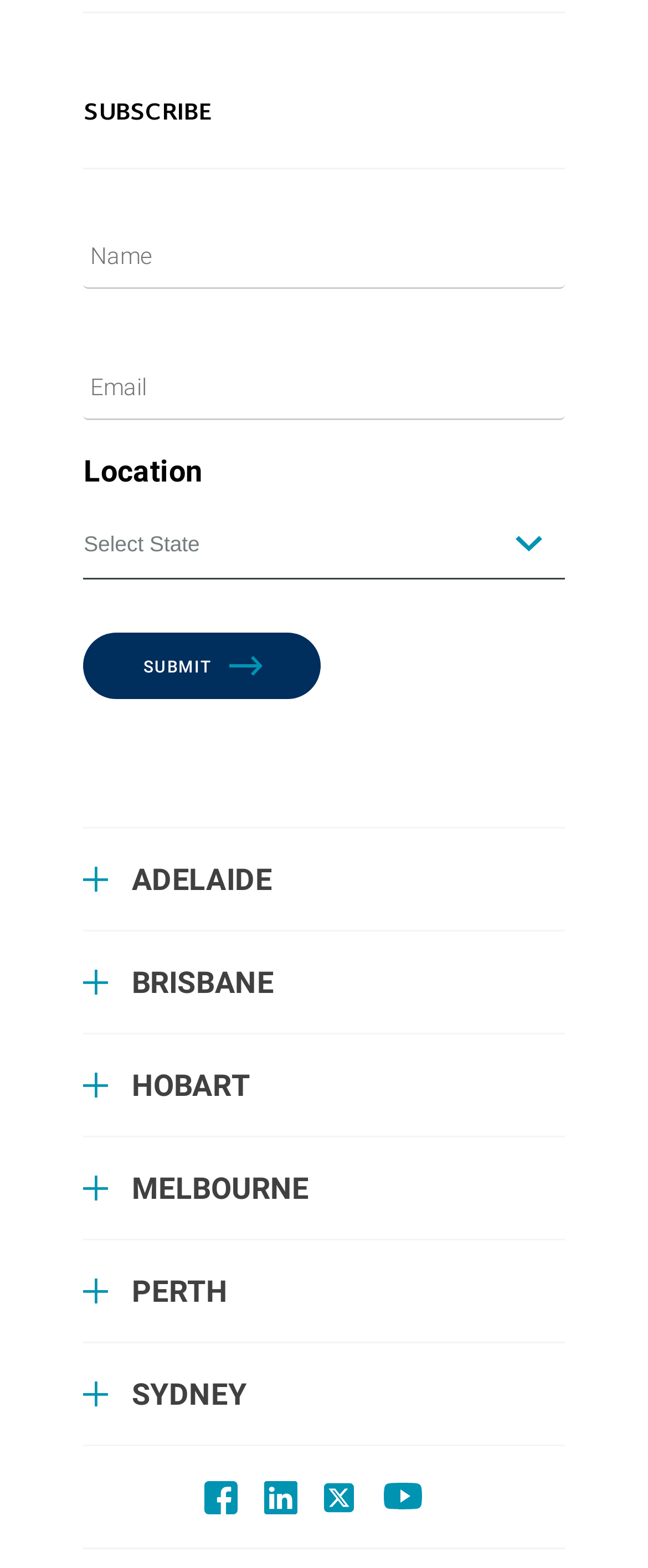Please give the bounding box coordinates of the area that should be clicked to fulfill the following instruction: "Read article by 'Michael Alimo'". The coordinates should be in the format of four float numbers from 0 to 1, i.e., [left, top, right, bottom].

None